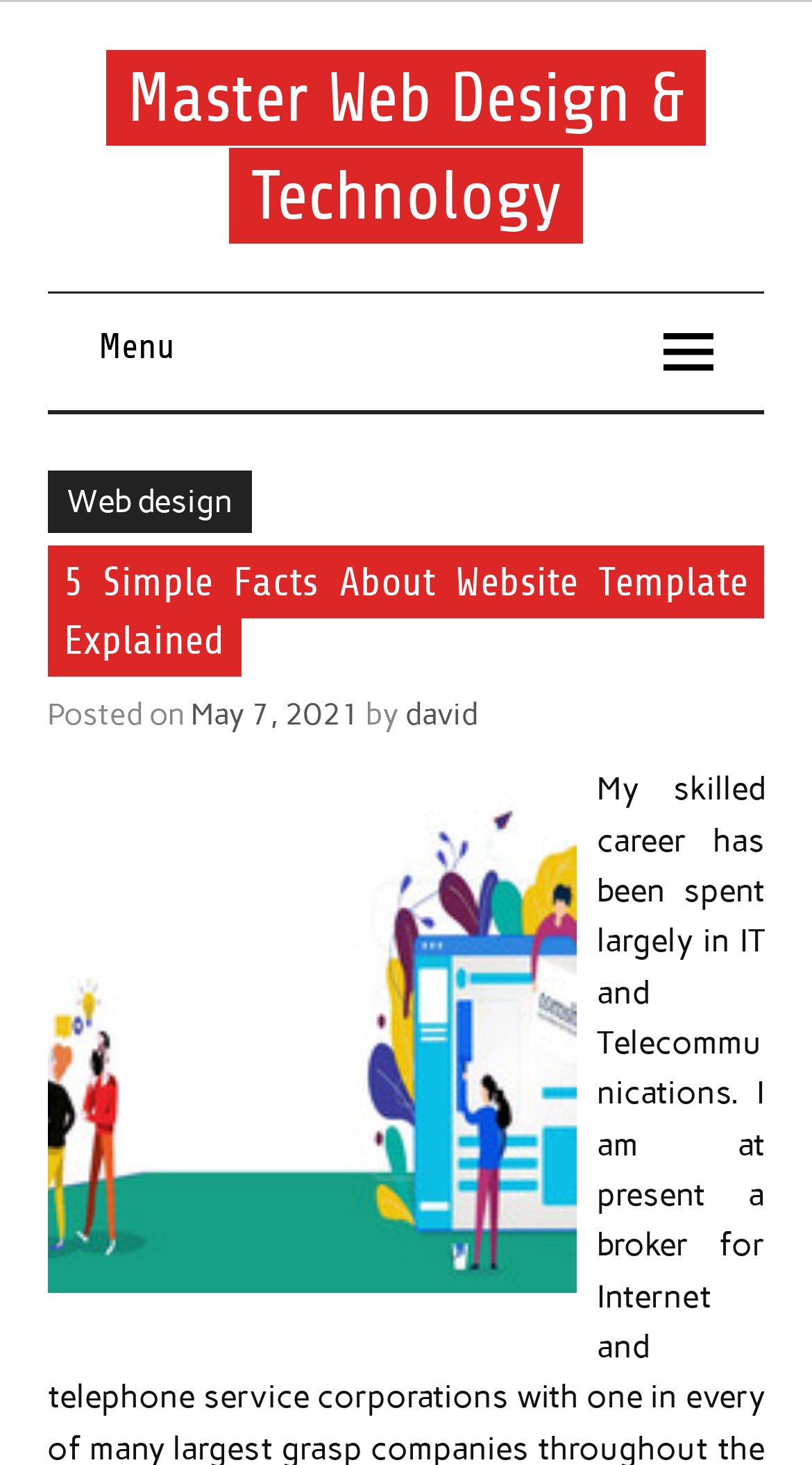Explain in detail what is displayed on the webpage.

The webpage appears to be a blog post or article about web design, specifically discussing website templates. At the top of the page, there is a link to "Master Web Design & Technology" which is likely the website's title or logo. Below this, there is a static text element that reads "How To Learn About Web Design", which may be a subtitle or tagline.

To the right of this text, there is a button labeled "Menu" with an icon, which suggests that it may be a dropdown or navigation menu. When expanded, the menu contains a link to "Web design", which is likely a category or topic within the website.

Below the menu button, there is a heading that reads "5 Simple Facts About Website Template Explained", which is likely the title of the article or blog post. This heading is followed by a static text element that reads "Posted on", which is likely a label for the publication date. The publication date, "May 7, 2021", is displayed as a link, and also contains a time element, although the time is not specified.

Finally, there is a static text element that reads "by", which is likely a label for the author's name, and a link to the author's name, "david". Overall, the webpage appears to be a blog post or article about web design, with a focus on website templates.